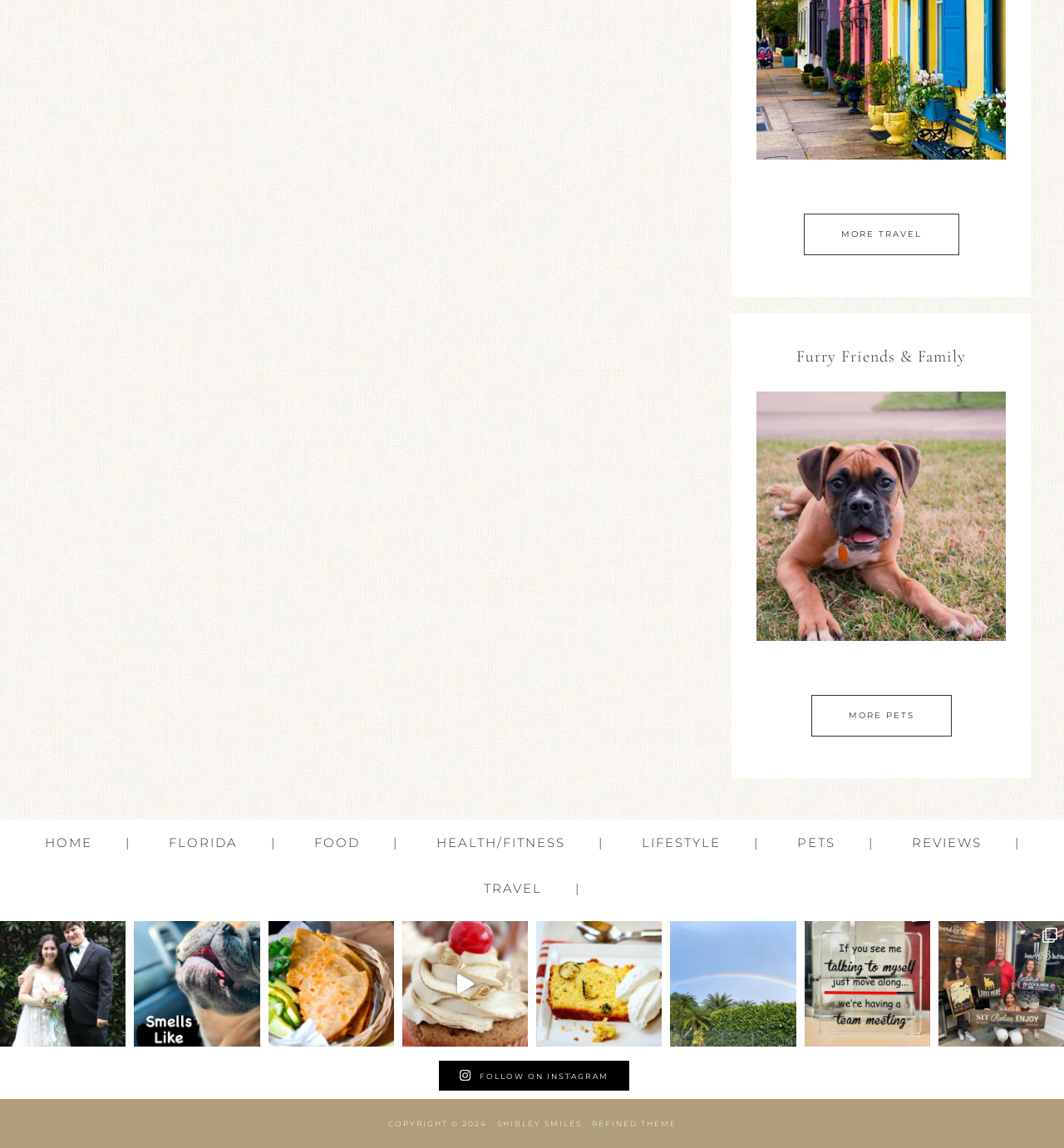Provide the bounding box coordinates for the specified HTML element described in this description: "Instagram post 17844862878225009". The coordinates should be four float numbers ranging from 0 to 1, in the format [left, top, right, bottom].

[0.378, 0.802, 0.496, 0.912]